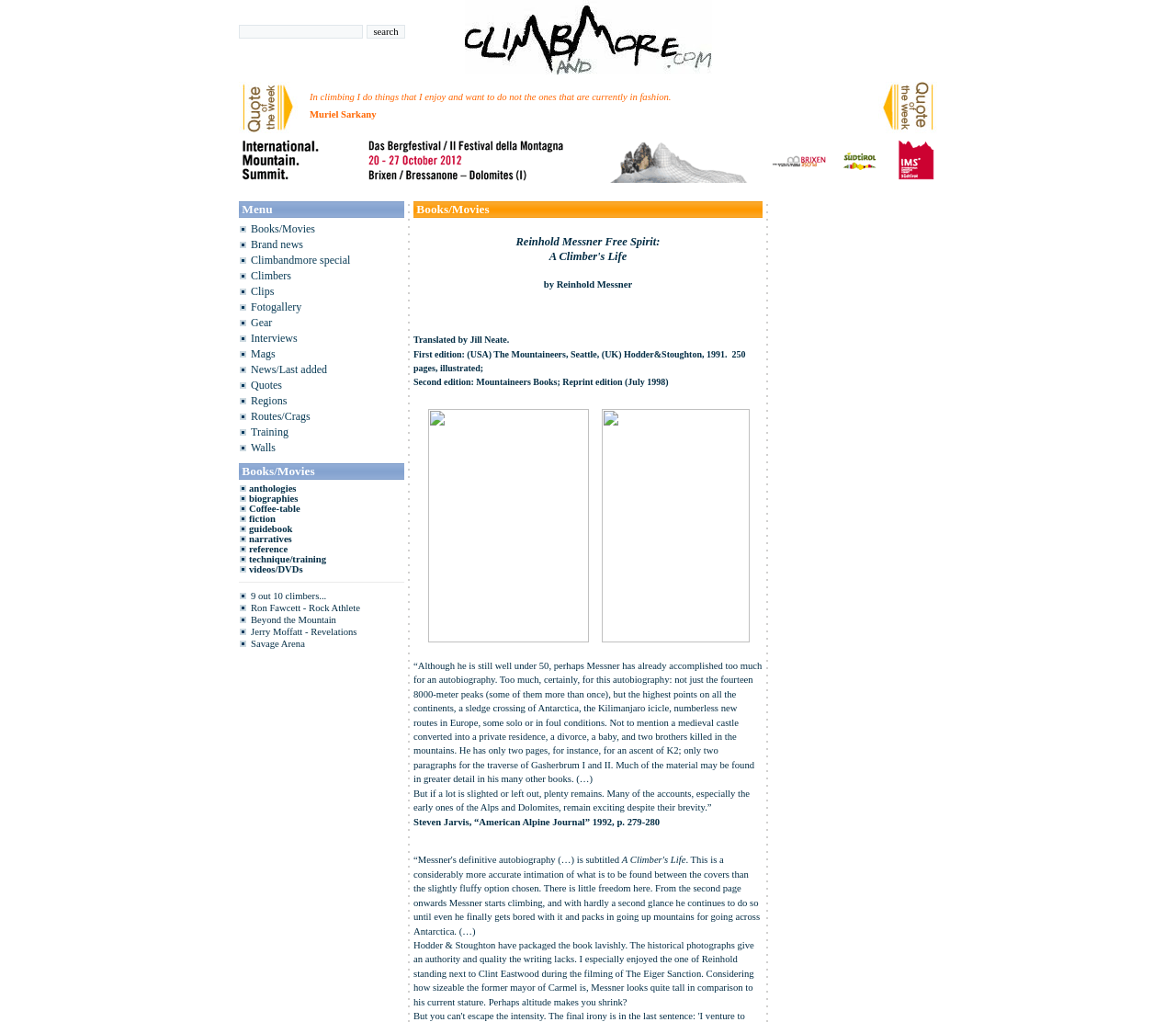Provide the bounding box coordinates for the UI element described in this sentence: "Climbandmore special". The coordinates should be four float values between 0 and 1, i.e., [left, top, right, bottom].

[0.213, 0.248, 0.298, 0.261]